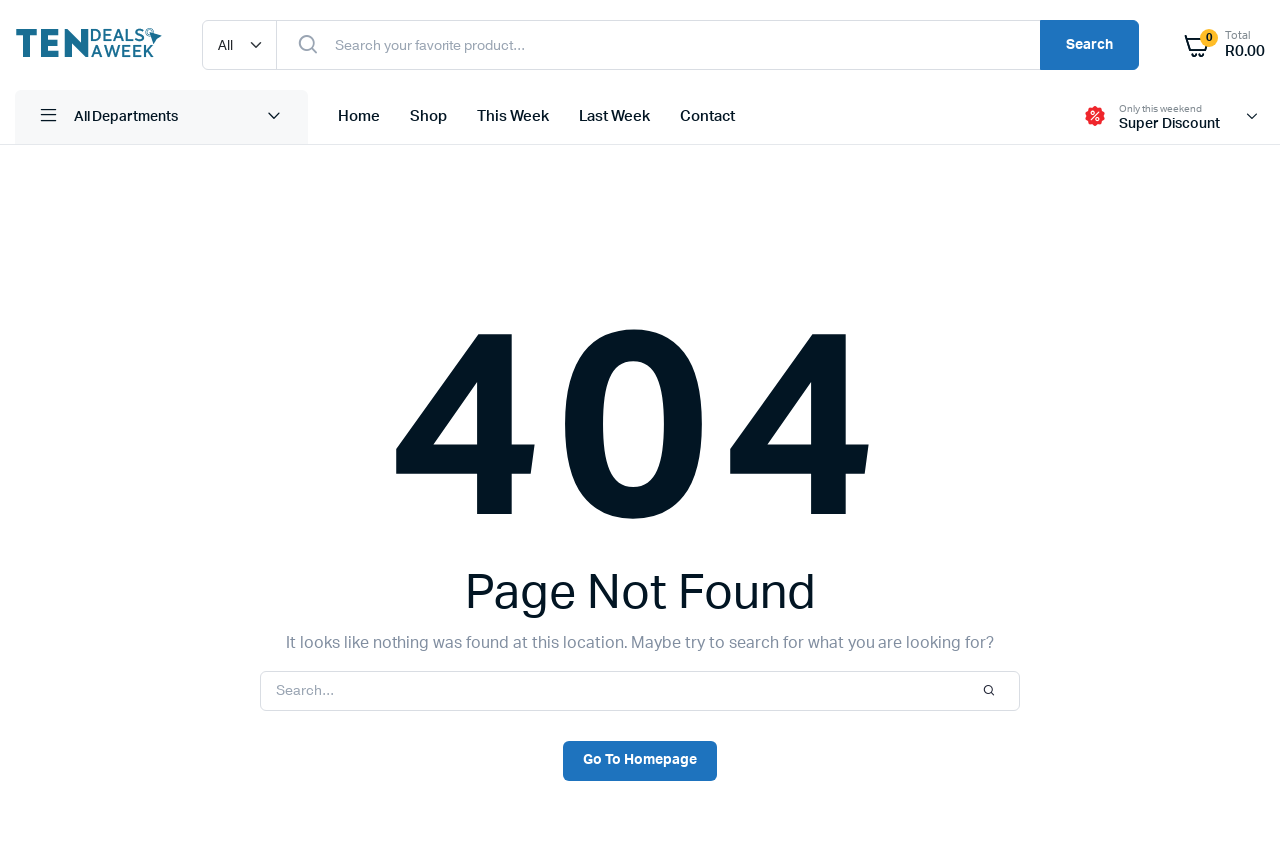Please identify the bounding box coordinates of the area I need to click to accomplish the following instruction: "Go to homepage".

[0.256, 0.107, 0.305, 0.171]